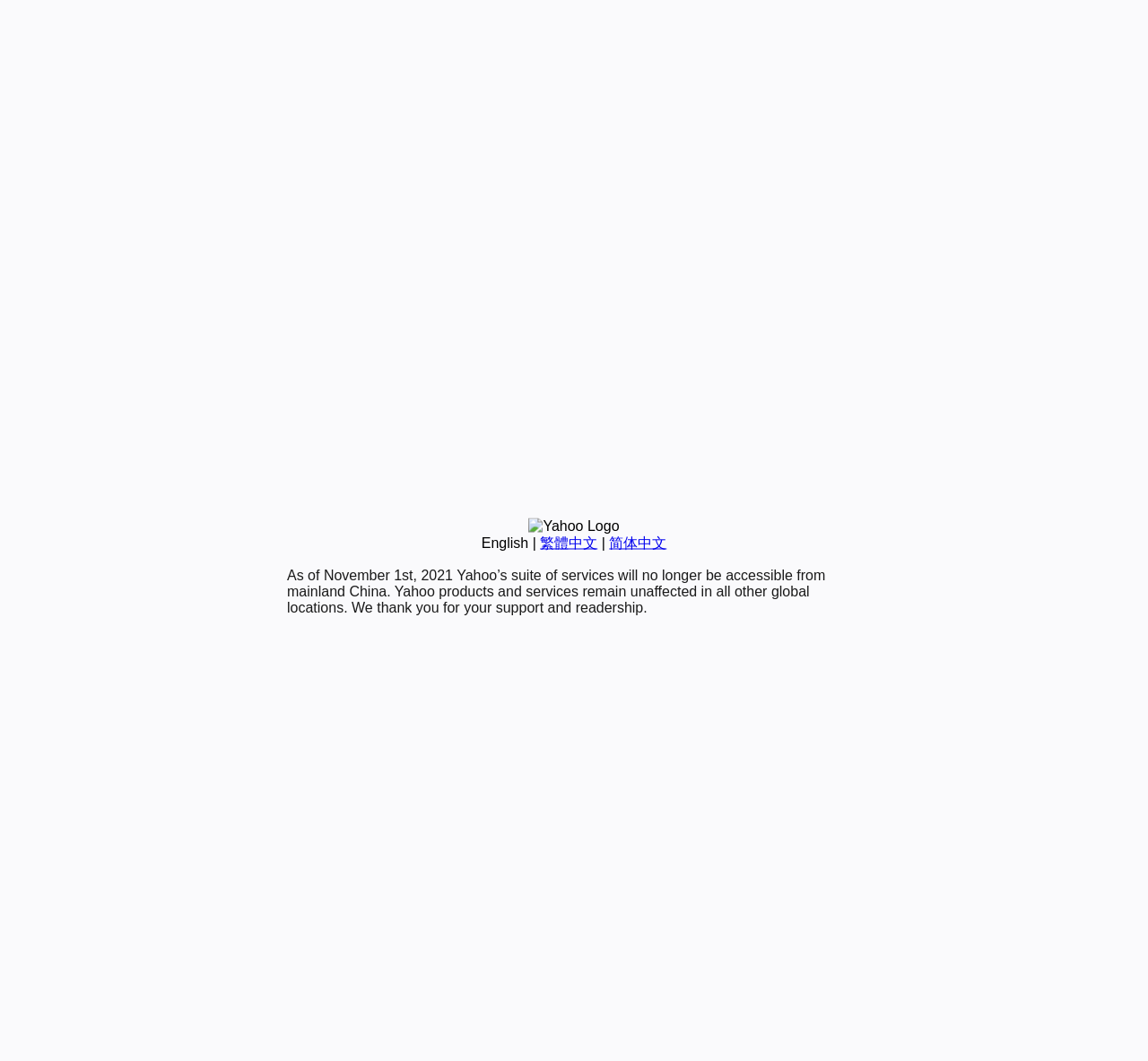Determine the bounding box for the described UI element: "English".

[0.419, 0.504, 0.46, 0.519]